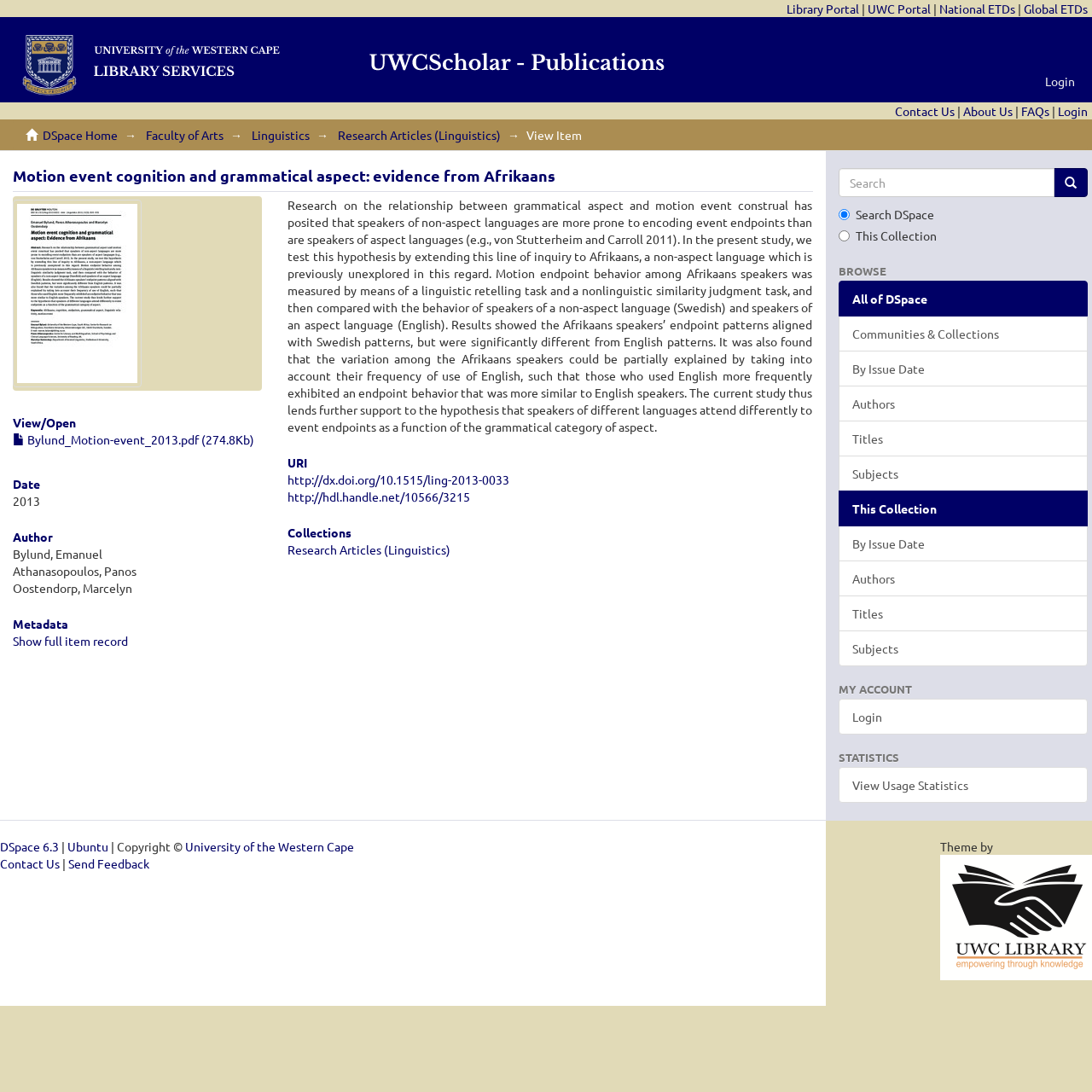Offer a detailed account of what is visible on the webpage.

This webpage is about a research article titled "Motion event cognition and grammatical aspect: evidence from Afrikaans". At the top, there are several links to different portals, including the Library Portal, UWC Portal, National ETDs, and Global ETDs. Below these links, there is a search bar with a "Go" button and two radio options to search either DSpace or the current collection.

On the left side, there is a navigation menu with links to various sections, including "BROWSE", "MY ACCOUNT", and "STATISTICS". The "BROWSE" section has links to browse by communities and collections, issue date, authors, titles, and subjects. The "MY ACCOUNT" section has a link to log in, and the "STATISTICS" section has a link to view usage statistics.

The main content of the webpage is about the research article, which includes a thumbnail image, a heading with the title, and a description of the article. The description is a long paragraph that summarizes the research, including its methodology and findings. Below the description, there are links to view or open the article, as well as links to the authors, metadata, and collections.

At the bottom of the webpage, there is a footer section with links to DSpace 6.3, Ubuntu, and the University of the Western Cape, as well as a copyright notice and a link to contact the university. There is also a link to send feedback and a theme credit.